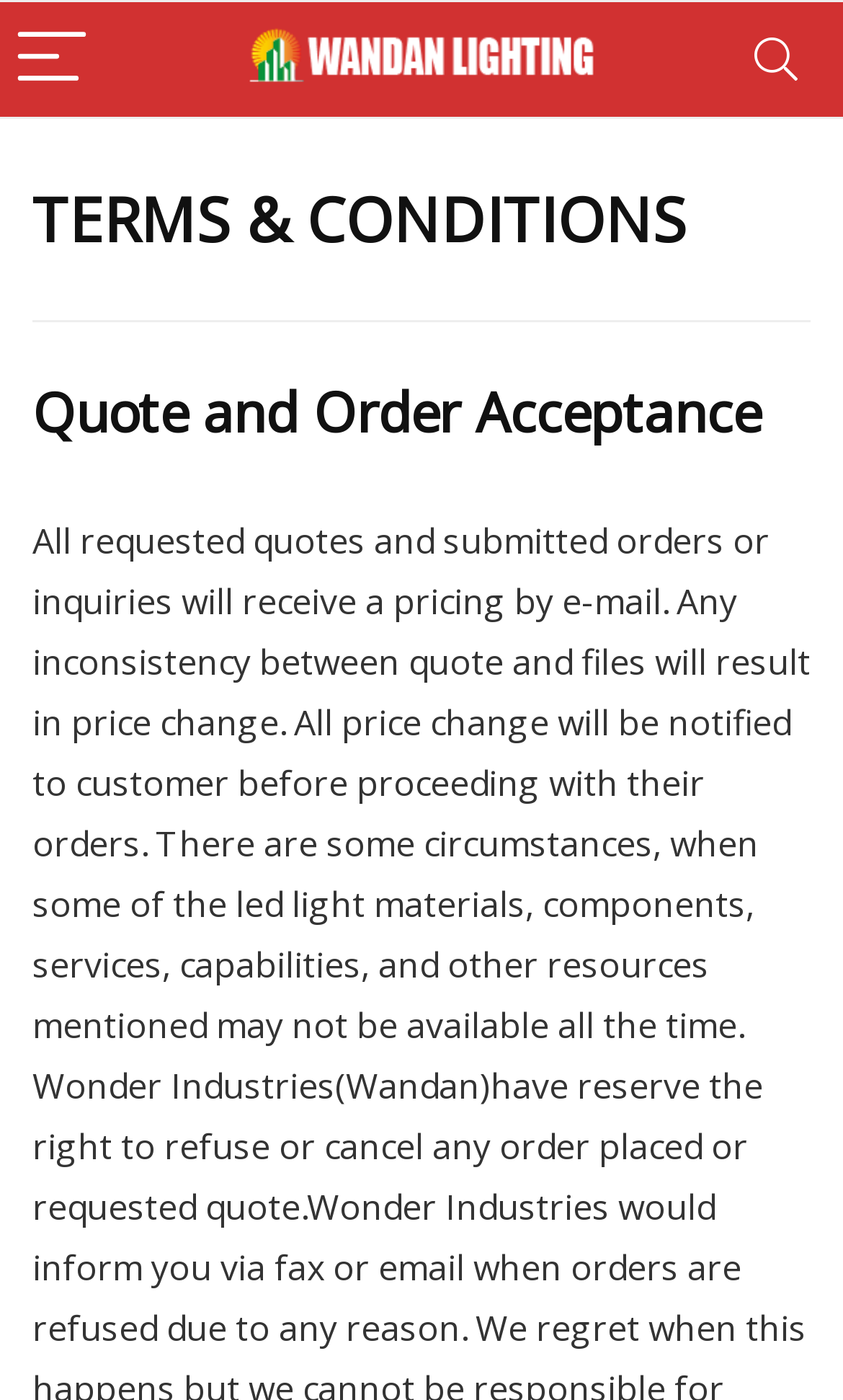Give a one-word or short-phrase answer to the following question: 
What is the logo of the website?

LEDiii.com